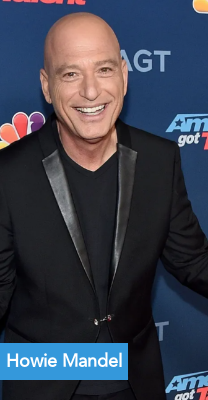Explain what is happening in the image with elaborate details.

This image features Howie Mandel, a well-known comedian and television host, smiling warmly at an event. He is dressed in a stylish black blazer with a contrasting lapel over a black shirt, embodying a polished and professional appearance. The background reflects a vibrant event atmosphere, likely associated with "America's Got Talent," showcasing his involvement with the show. His cheerful demeanor and welcoming expression convey a sense of approachability, emphasizing his charm as a performer. A label identifies him as Howie Mandel, reinforcing his recognition in the entertainment industry.